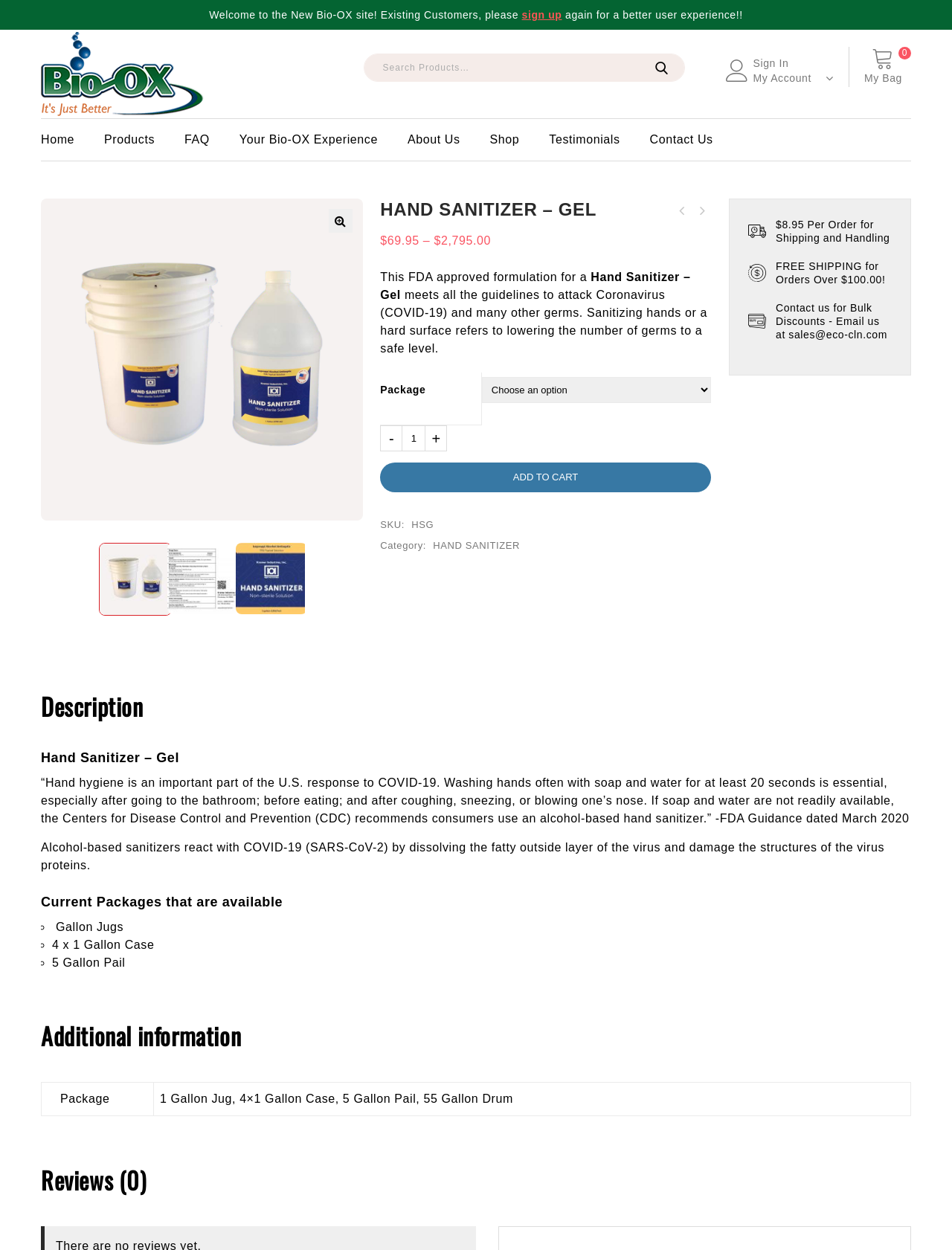Please provide the bounding box coordinates for the element that needs to be clicked to perform the instruction: "Contact us for product details". The coordinates must consist of four float numbers between 0 and 1, formatted as [left, top, right, bottom].

[0.667, 0.095, 0.765, 0.128]